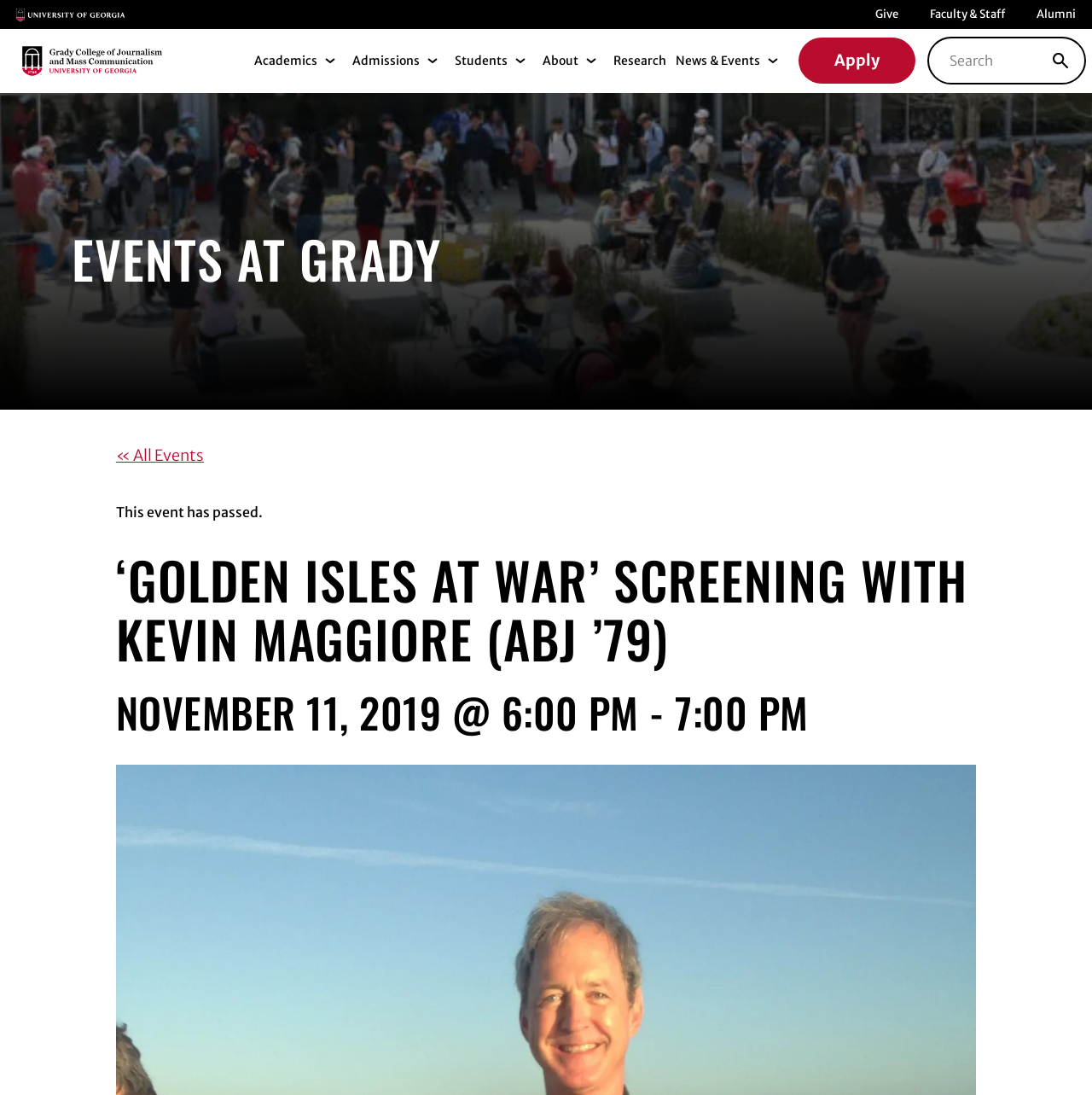Pinpoint the bounding box coordinates of the clickable element needed to complete the instruction: "Search for something". The coordinates should be provided as four float numbers between 0 and 1: [left, top, right, bottom].

[0.849, 0.034, 0.995, 0.077]